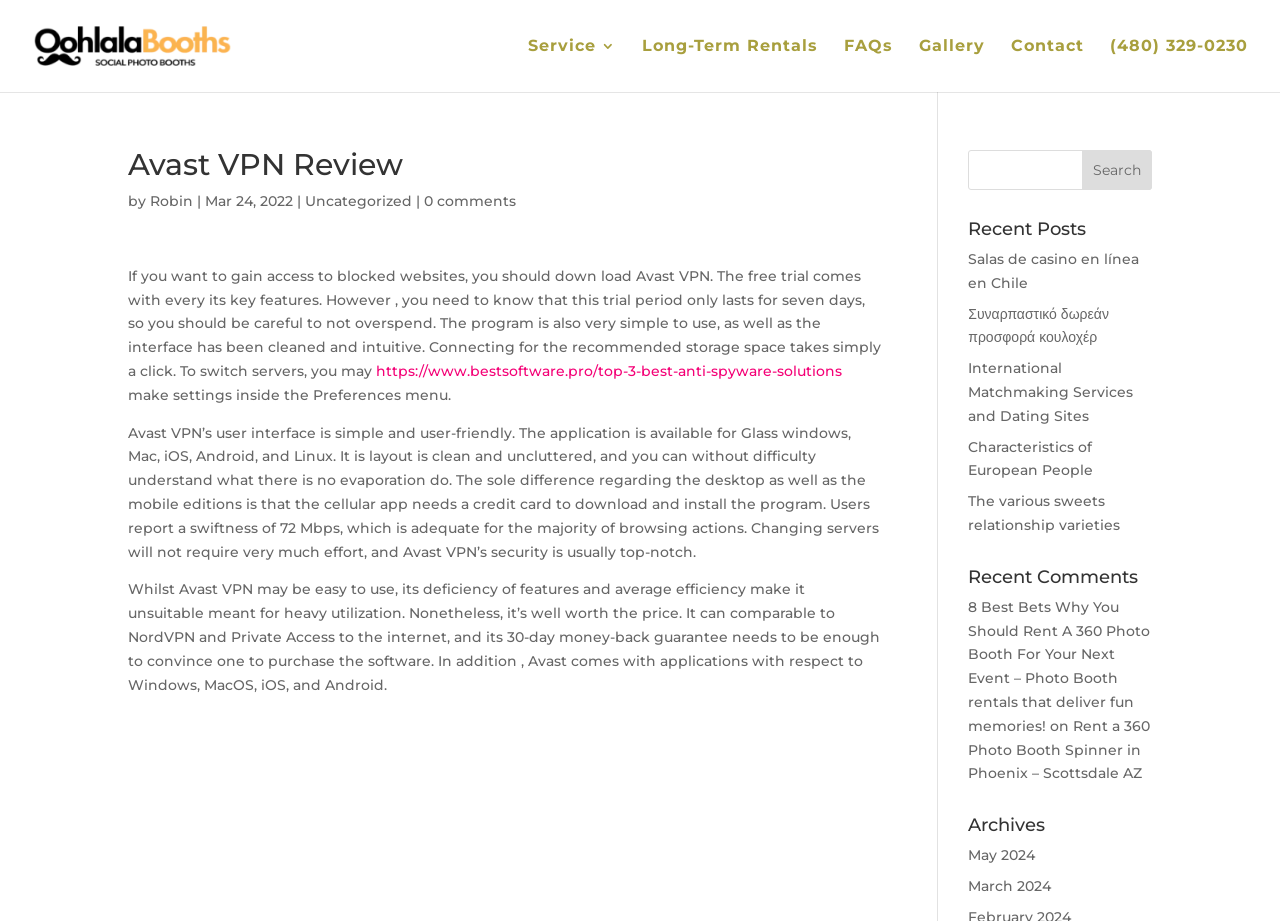What is the purpose of the 'Preferences' menu in Avast VPN?
Please give a detailed and thorough answer to the question, covering all relevant points.

According to the text, the 'Preferences' menu is where users can make settings inside the application, allowing for customization and control over their VPN experience.